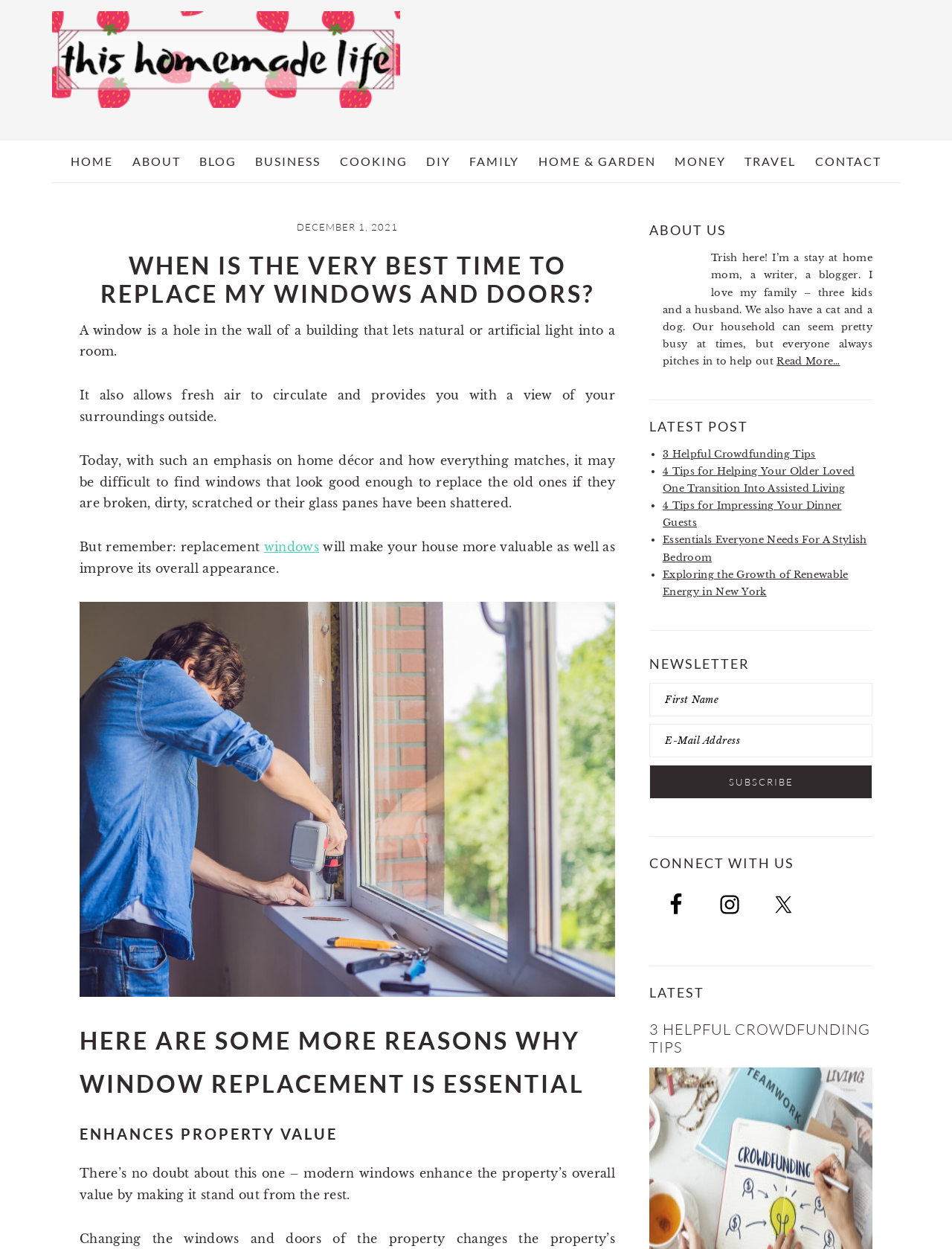What is the topic of the latest article?
Answer briefly with a single word or phrase based on the image.

3 Helpful Crowdfunding Tips